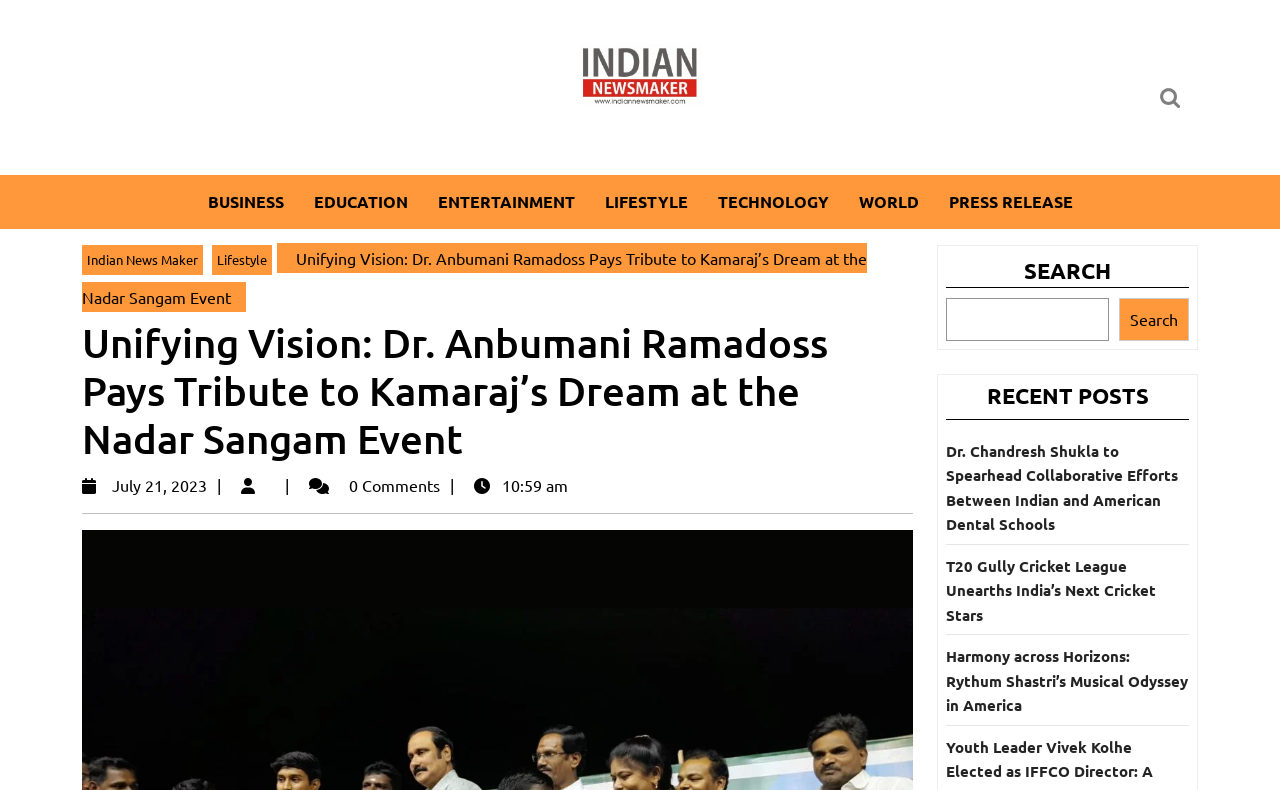What is the name of the news organization?
Provide a well-explained and detailed answer to the question.

The name of the news organization can be found in the top-left corner of the webpage, where it is written as 'Indian News Maker' in a logo format, and also as a link below the search bar.